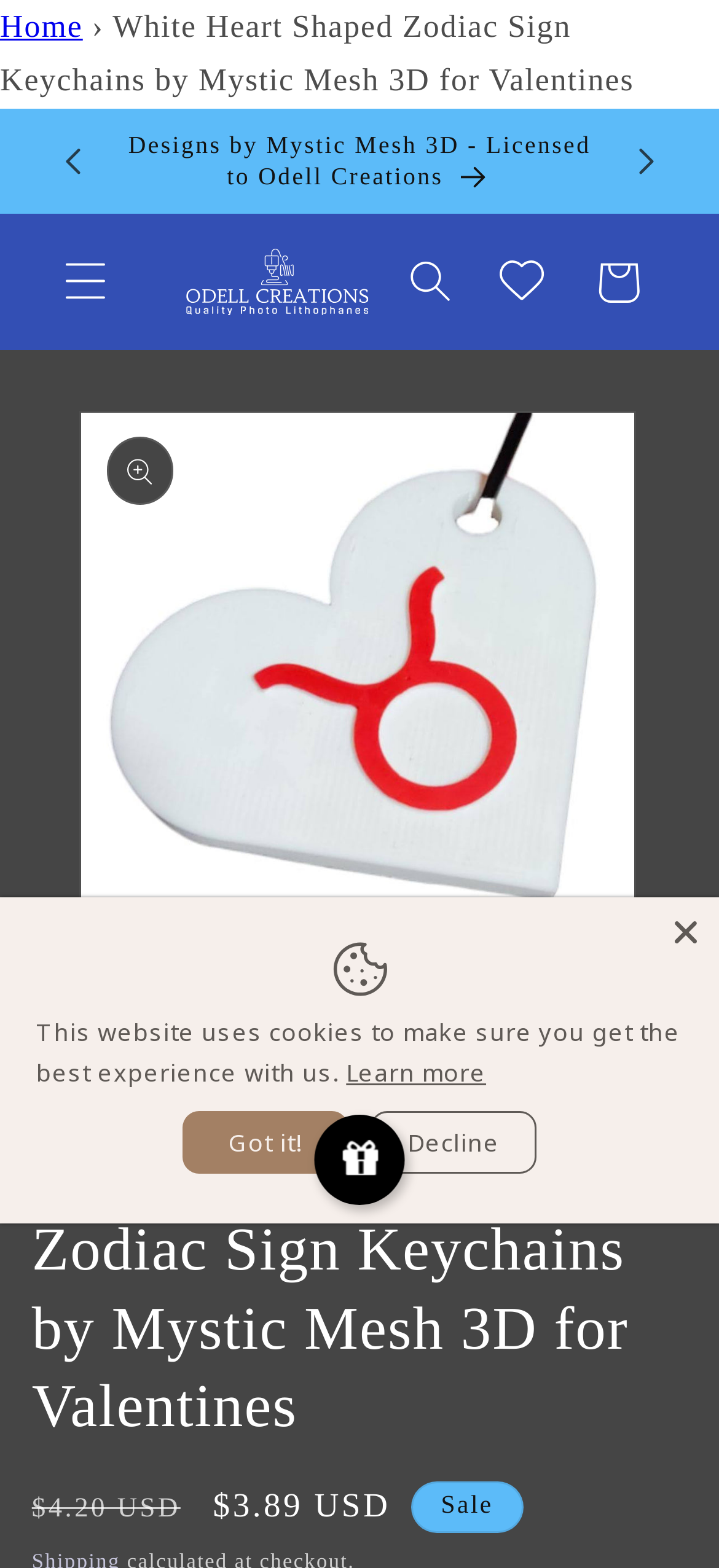Locate the bounding box coordinates of the area that needs to be clicked to fulfill the following instruction: "Go to 'Wishlist'". The coordinates should be in the format of four float numbers between 0 and 1, namely [left, top, right, bottom].

[0.664, 0.15, 0.794, 0.209]